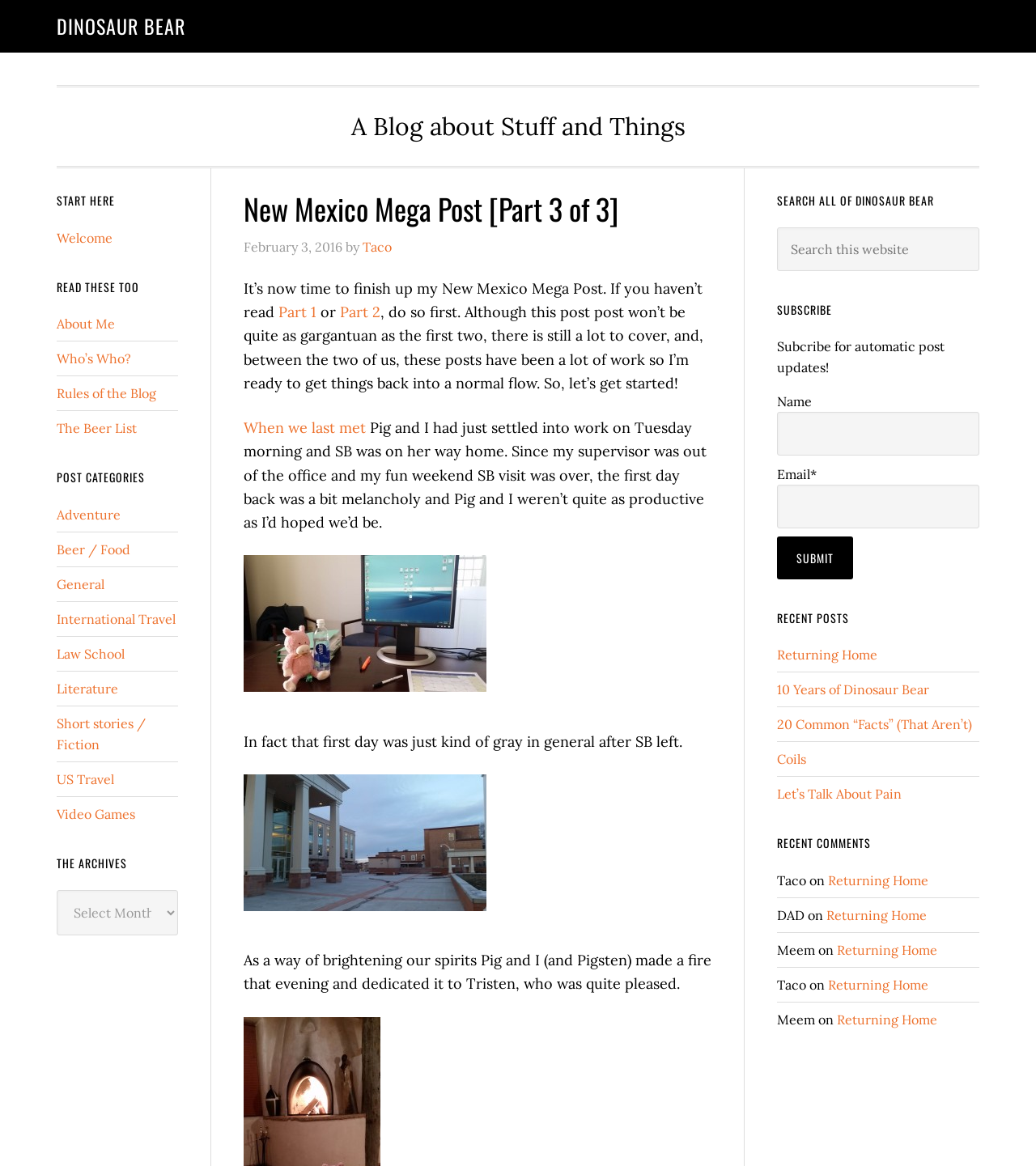Locate the bounding box coordinates of the element you need to click to accomplish the task described by this instruction: "Subscribe for automatic post updates".

[0.75, 0.29, 0.912, 0.322]